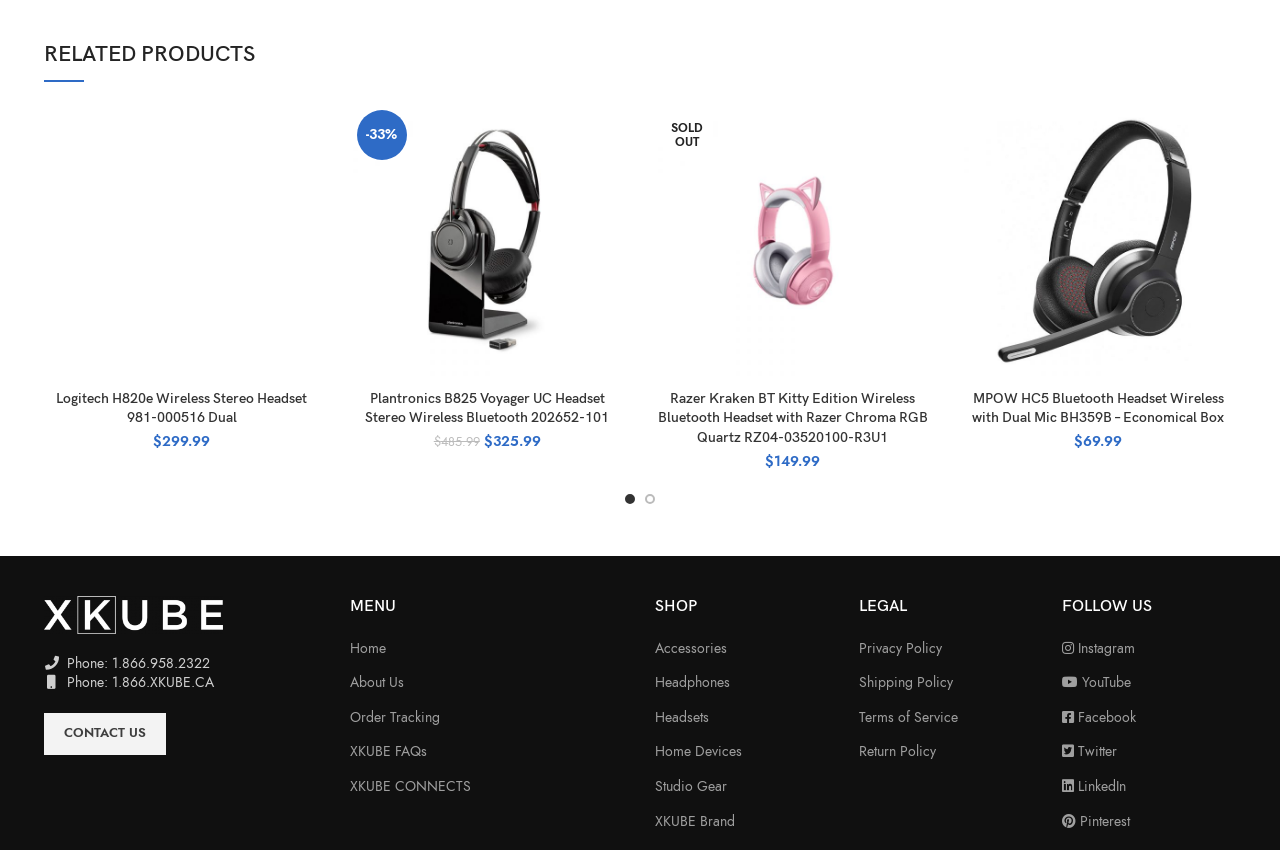What is the function of the '' icon?
Based on the image, provide a one-word or brief-phrase response.

Add to wishlist